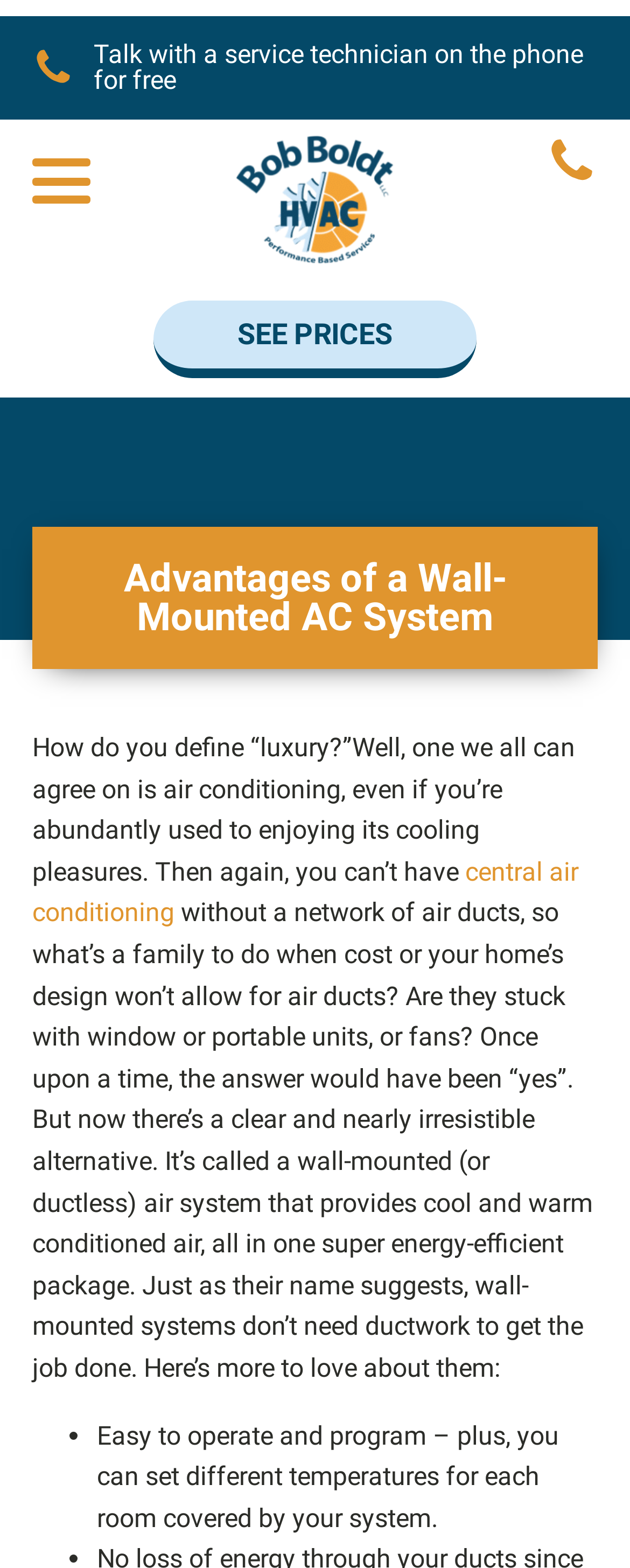What is the benefit of wall-mounted systems?
Using the image as a reference, answer with just one word or a short phrase.

Easy to operate and program